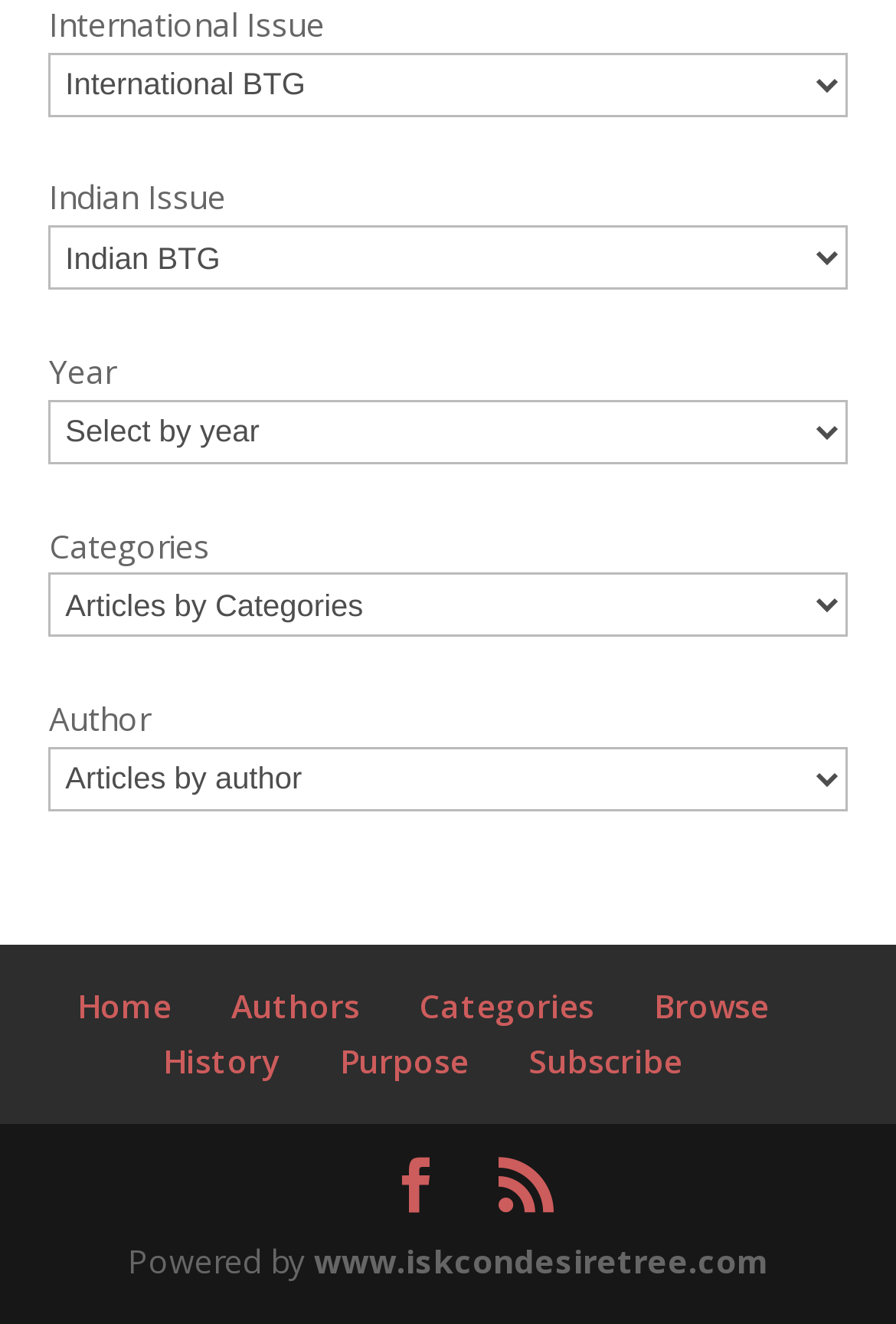Determine the bounding box coordinates of the area to click in order to meet this instruction: "Click the Menu button".

None